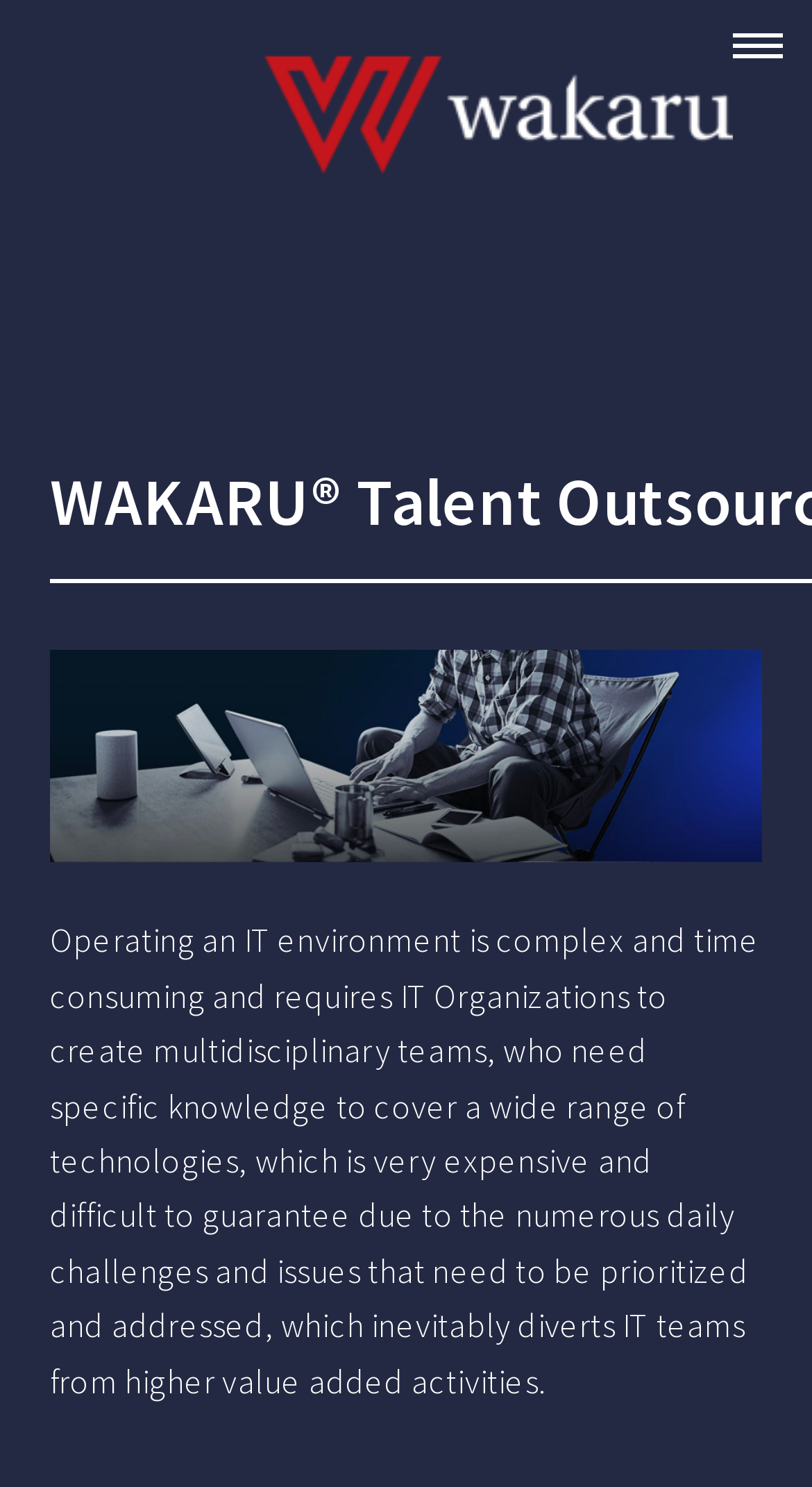Please find the bounding box for the UI element described by: "<link rel="stylesheet" href="assets/css/noscript.css" />".

[0.0, 0.0, 0.903, 0.125]